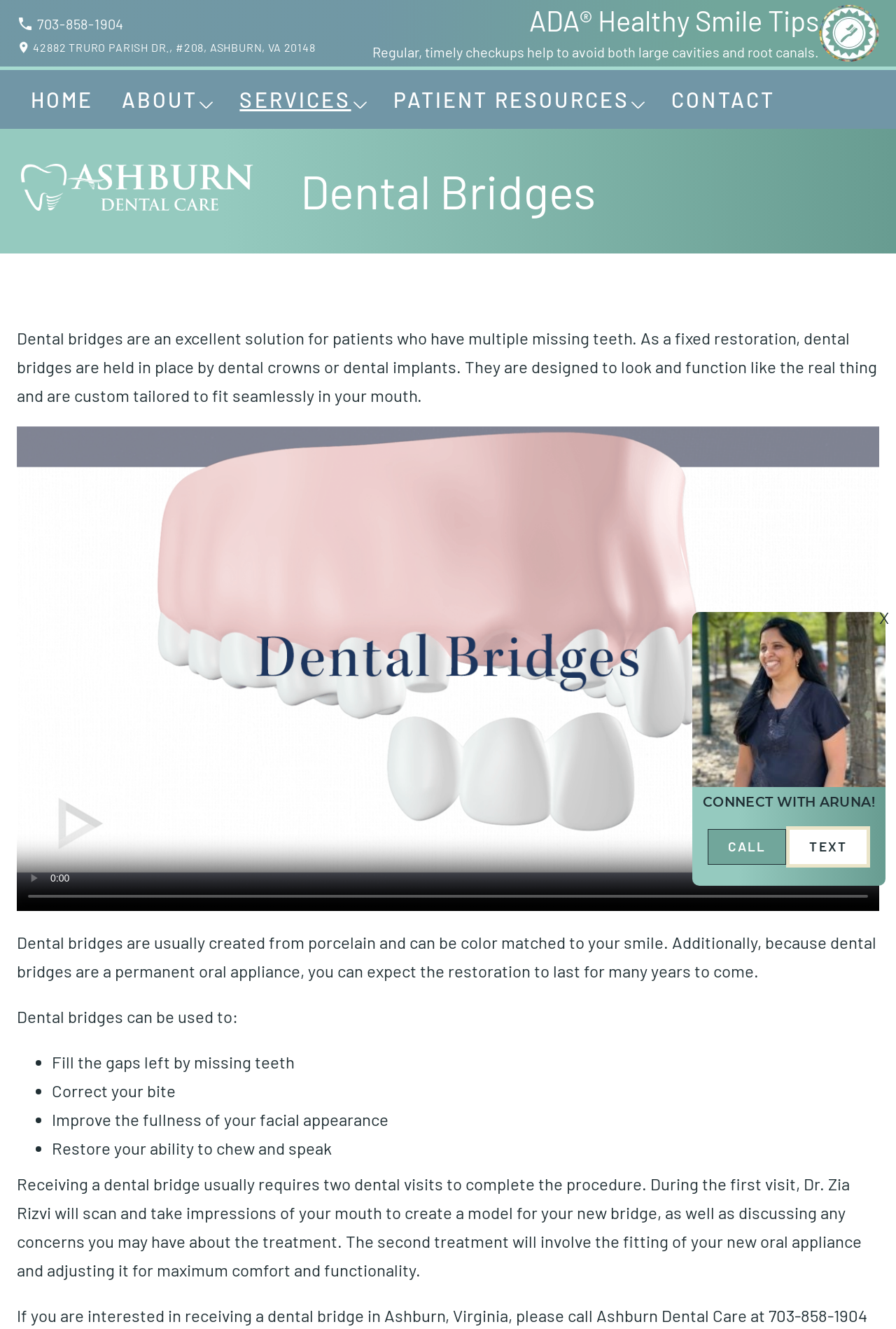Provide a one-word or brief phrase answer to the question:
What is the address of the dentist?

42882 TRURO PARISH DR., #208, ASHBURN, VA 20148